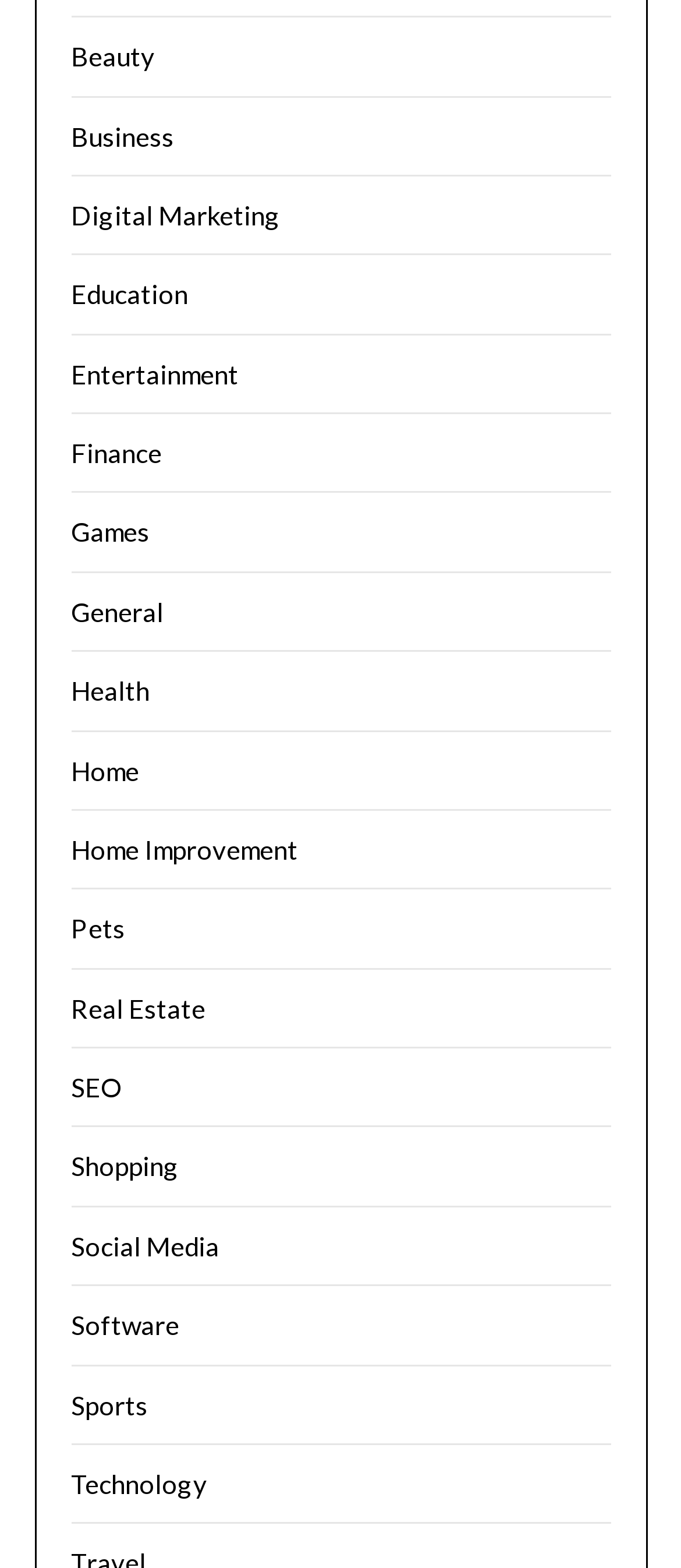Provide the bounding box coordinates, formatted as (top-left x, top-left y, bottom-right x, bottom-right y), with all values being floating point numbers between 0 and 1. Identify the bounding box of the UI element that matches the description: Social Media

[0.104, 0.784, 0.322, 0.804]